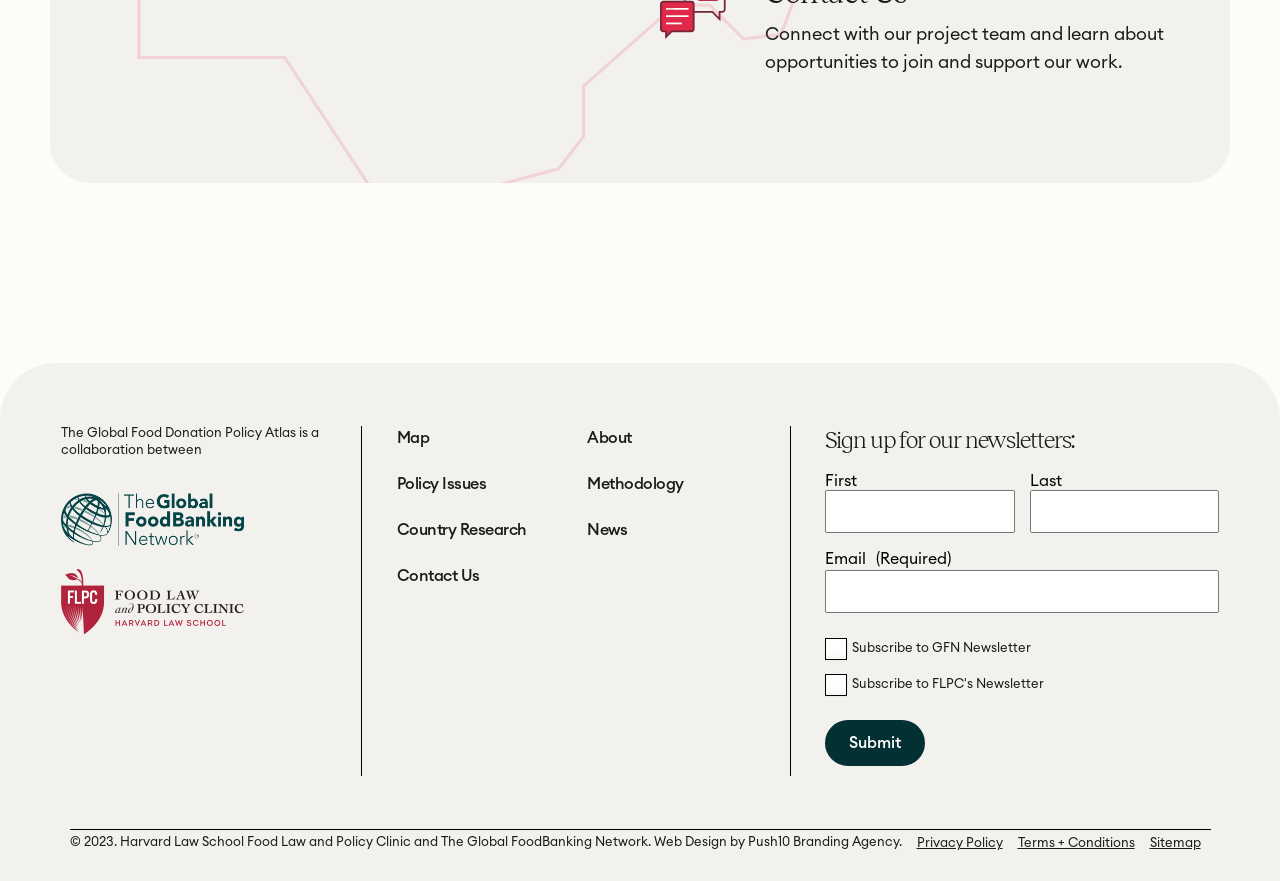Using the webpage screenshot and the element description Map, determine the bounding box coordinates. Specify the coordinates in the format (top-left x, top-left y, bottom-right x, bottom-right y) with values ranging from 0 to 1.

[0.31, 0.484, 0.335, 0.511]